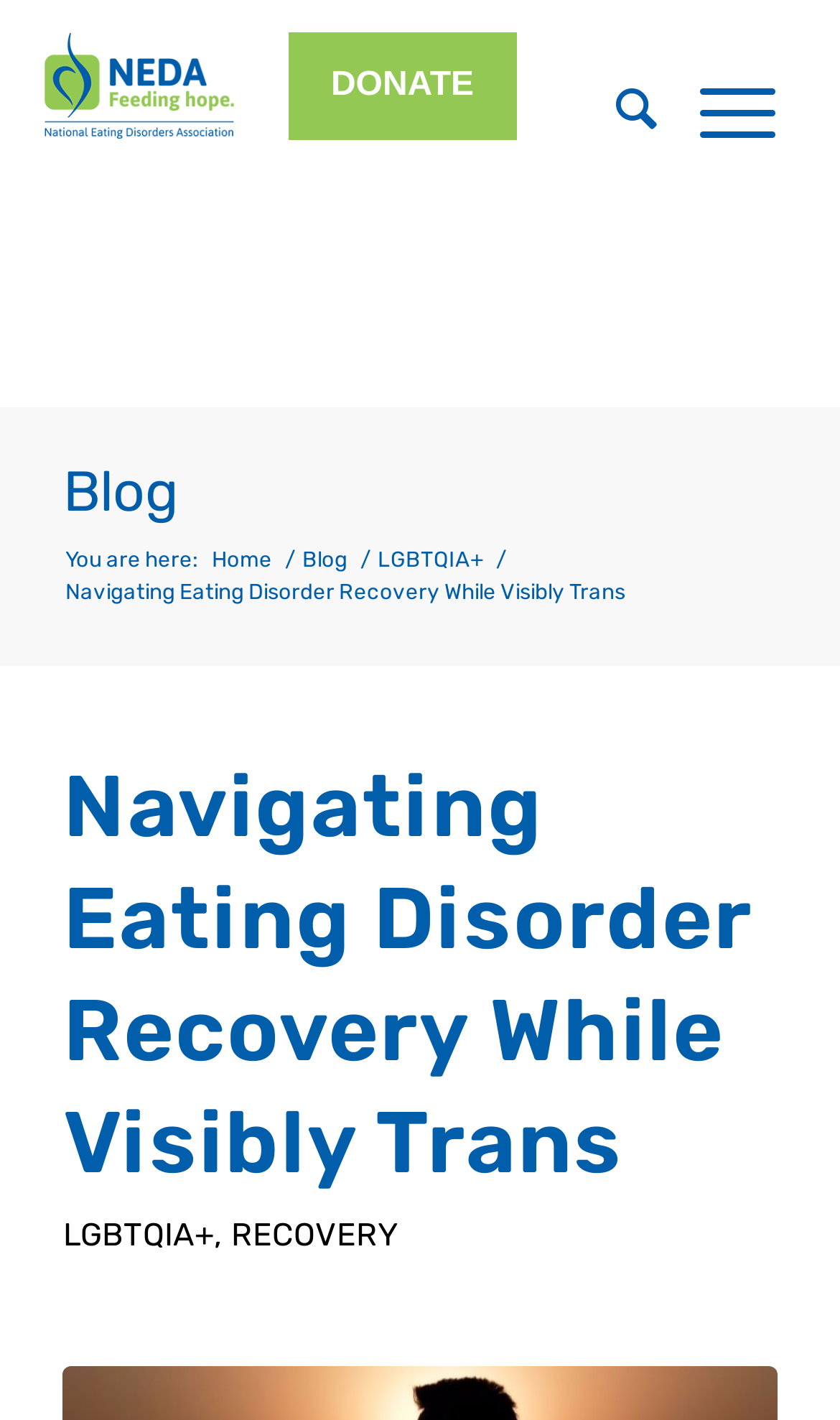Determine the bounding box coordinates of the clickable region to follow the instruction: "go to homepage".

[0.026, 0.0, 0.309, 0.121]